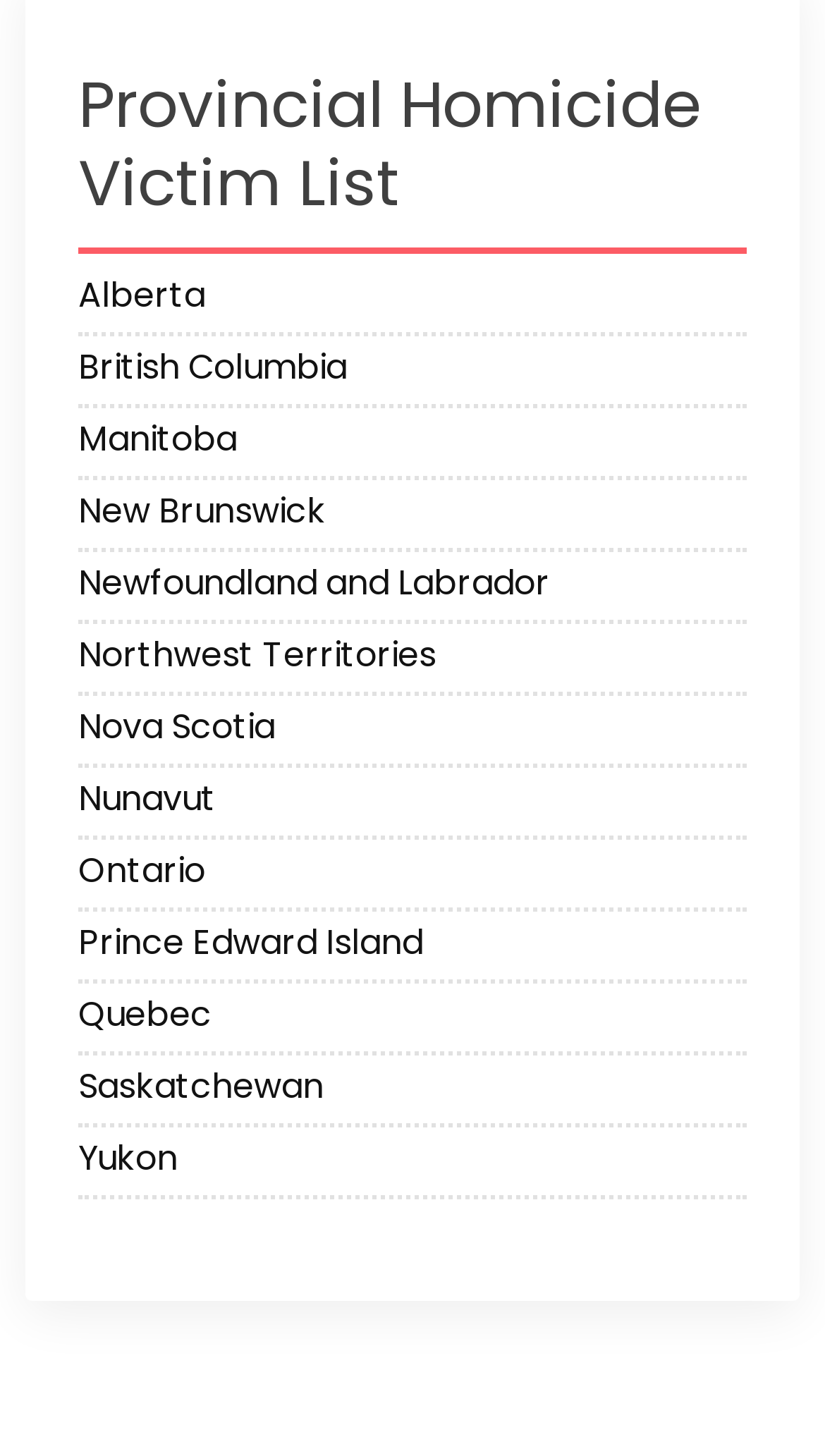Pinpoint the bounding box coordinates of the area that must be clicked to complete this instruction: "View British Columbia".

[0.095, 0.235, 0.905, 0.277]